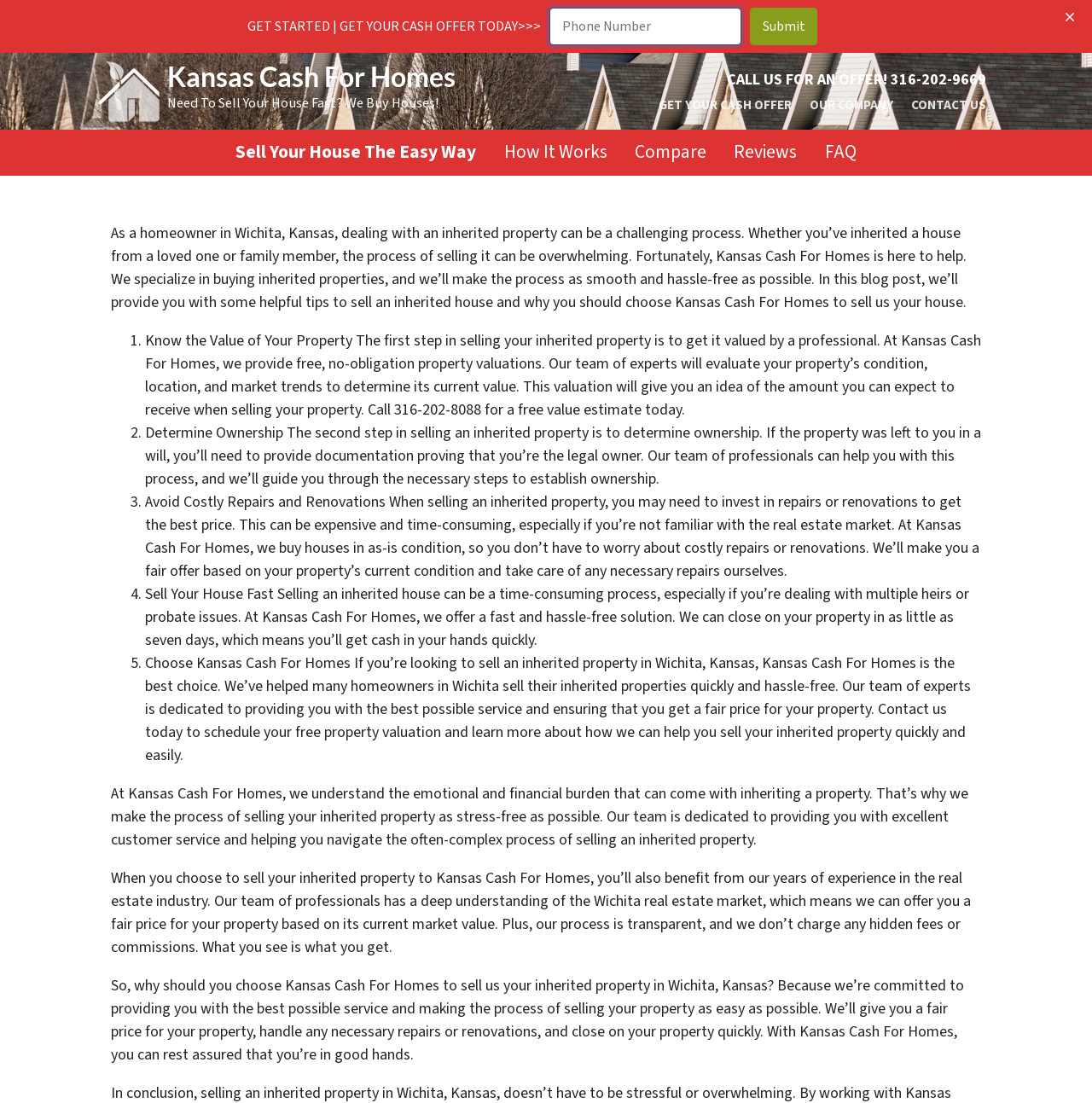Please identify the bounding box coordinates of the element I need to click to follow this instruction: "Get a cash offer today".

[0.227, 0.015, 0.496, 0.032]